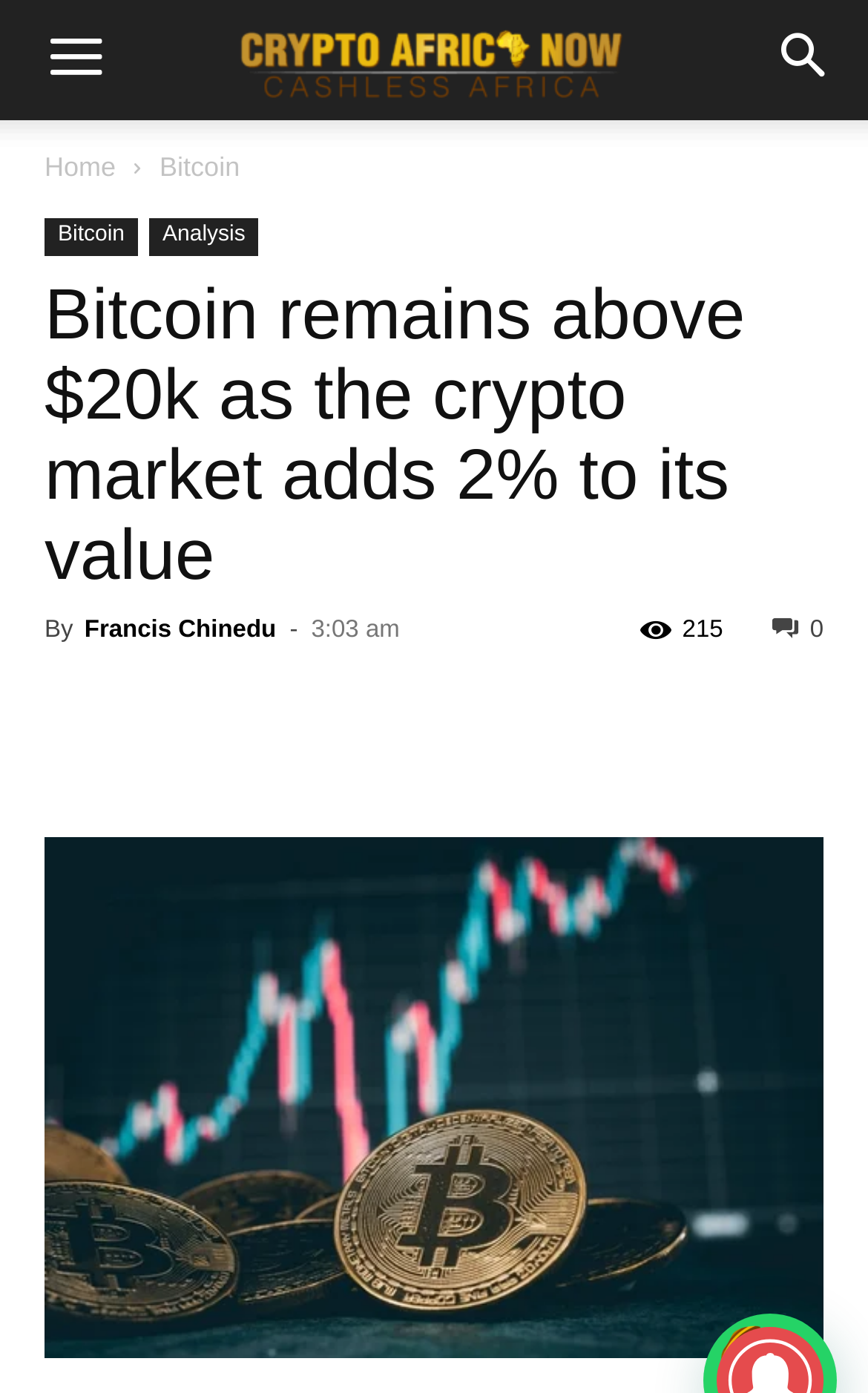Please identify the bounding box coordinates of the element that needs to be clicked to execute the following command: "Read the Bitcoin analysis". Provide the bounding box using four float numbers between 0 and 1, formatted as [left, top, right, bottom].

[0.172, 0.157, 0.298, 0.184]